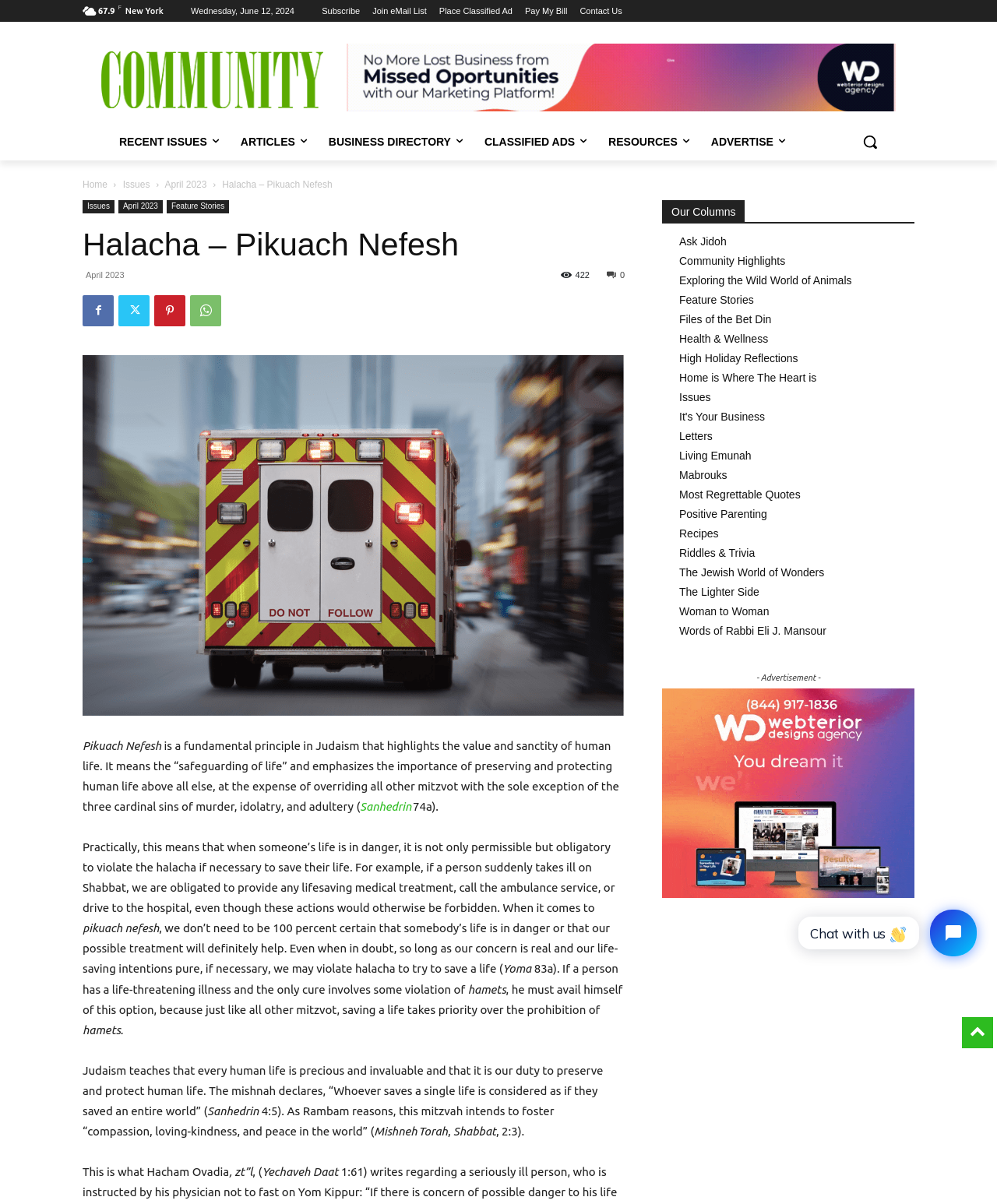What is the name of the magazine?
Provide a comprehensive and detailed answer to the question.

I found the name of the magazine by looking at the top of the webpage, where it is displayed as 'Halacha - Pikuach Nefesh | Community Magazine'.